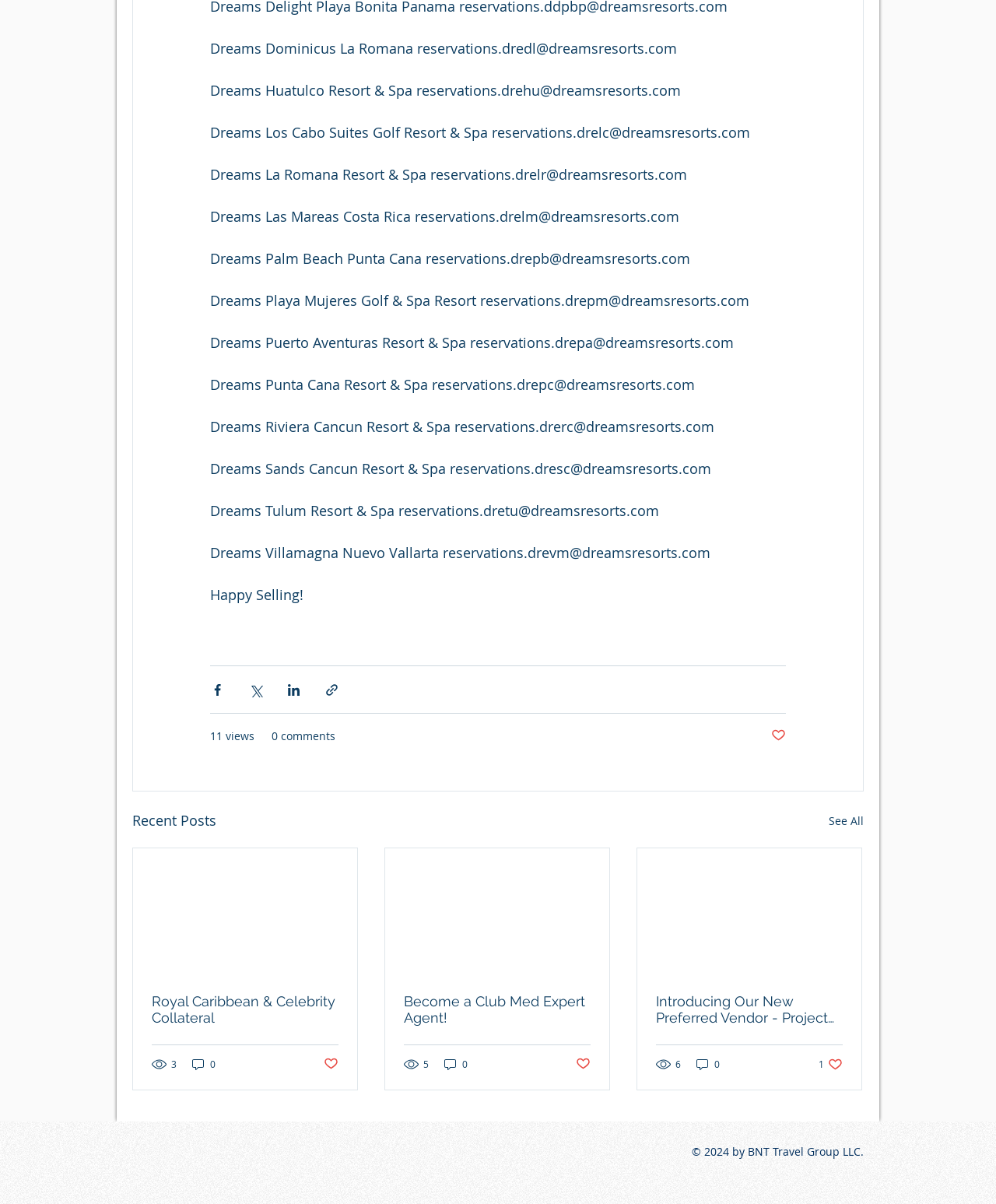Highlight the bounding box coordinates of the region I should click on to meet the following instruction: "Click on the first post".

[0.134, 0.705, 0.359, 0.81]